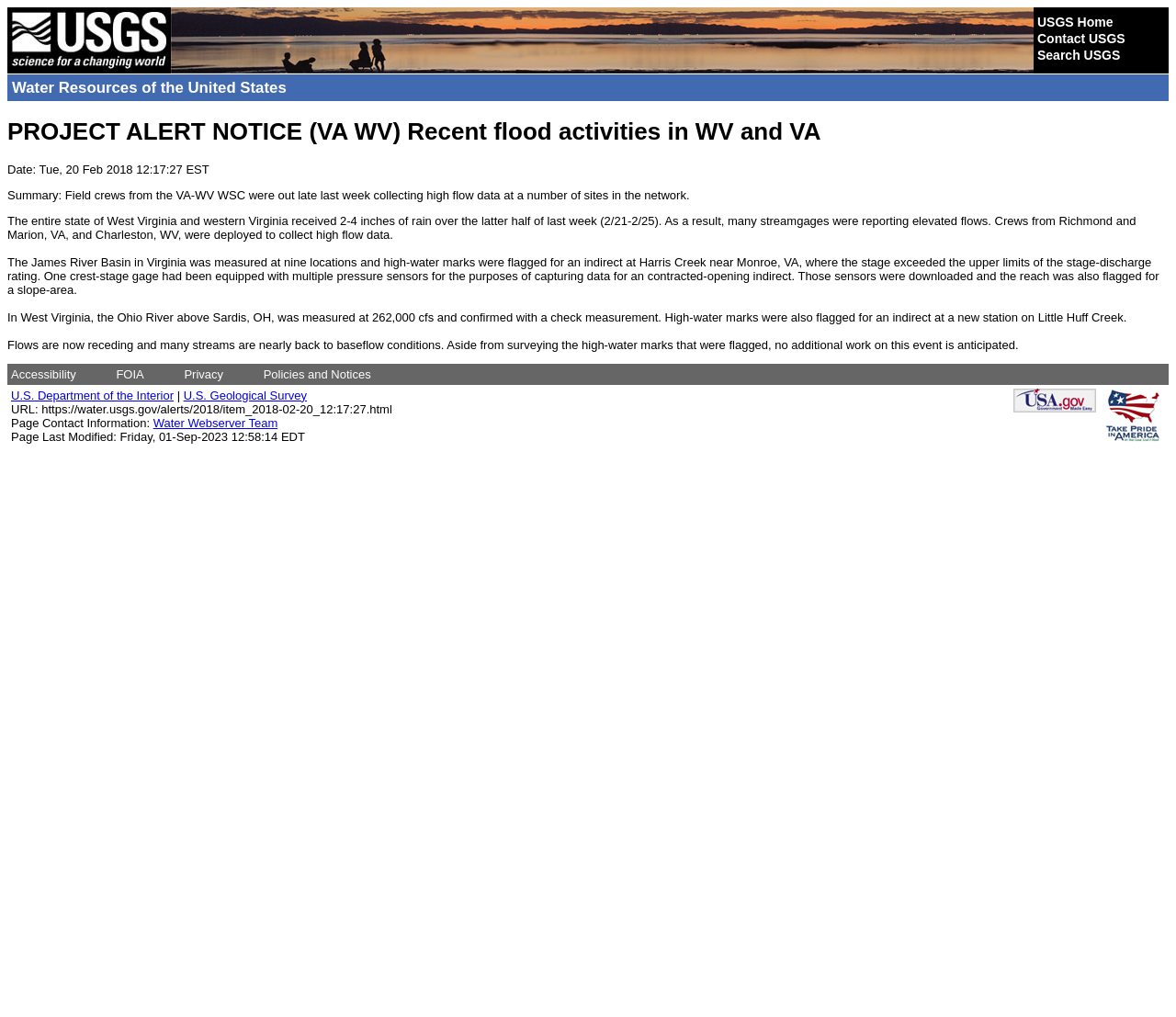What is the name of the river basin mentioned in the text?
Please answer the question with as much detail as possible using the screenshot.

I found the name of the river basin by reading the static text element that says 'The James River Basin in Virginia was measured at nine locations and high-water marks were flagged for an indirect at Harris Creek near Monroe, VA, where the stage exceeded the upper limits of the stage-discharge rating.'.